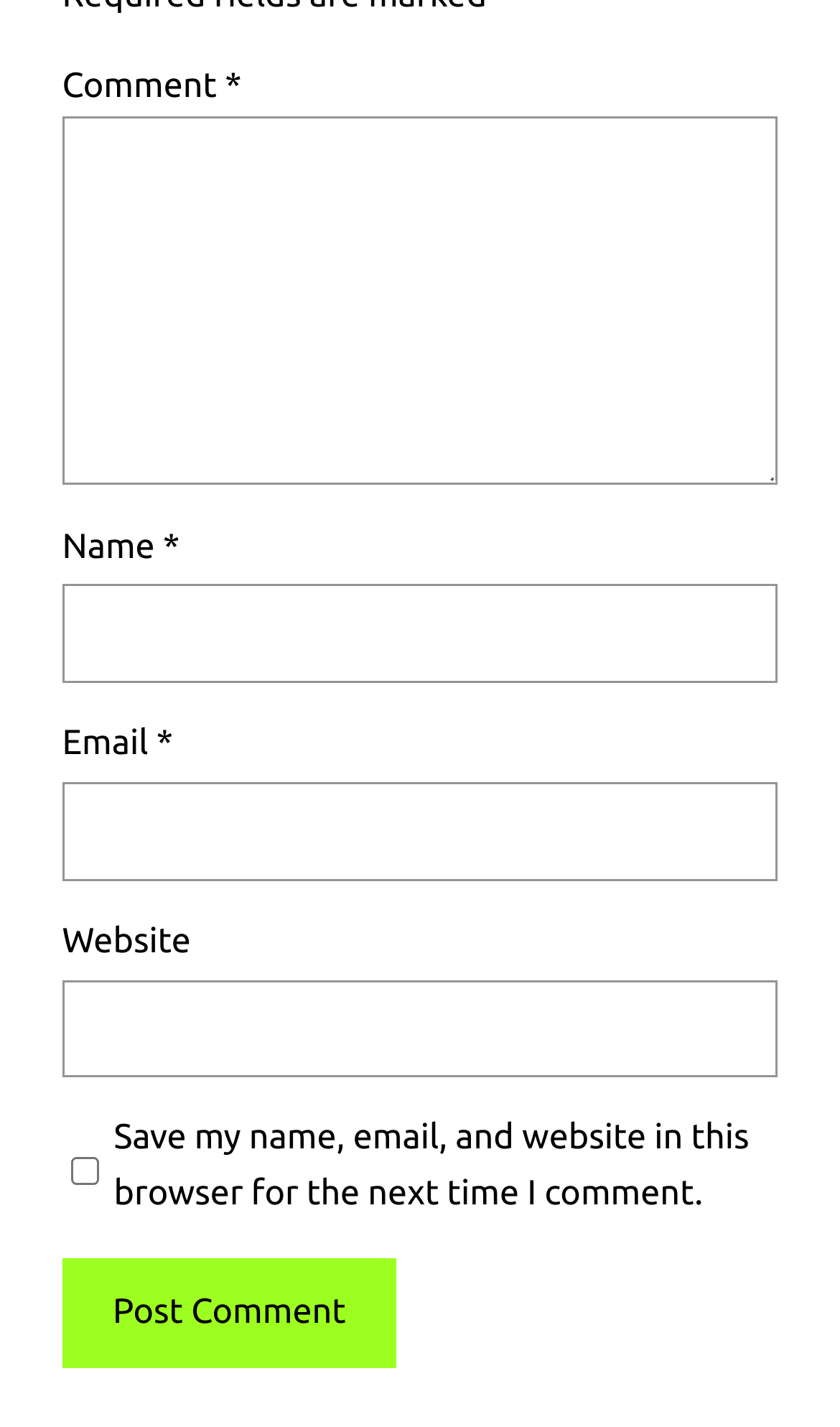What is the function of the button at the bottom?
Please use the visual content to give a single word or phrase answer.

Post Comment